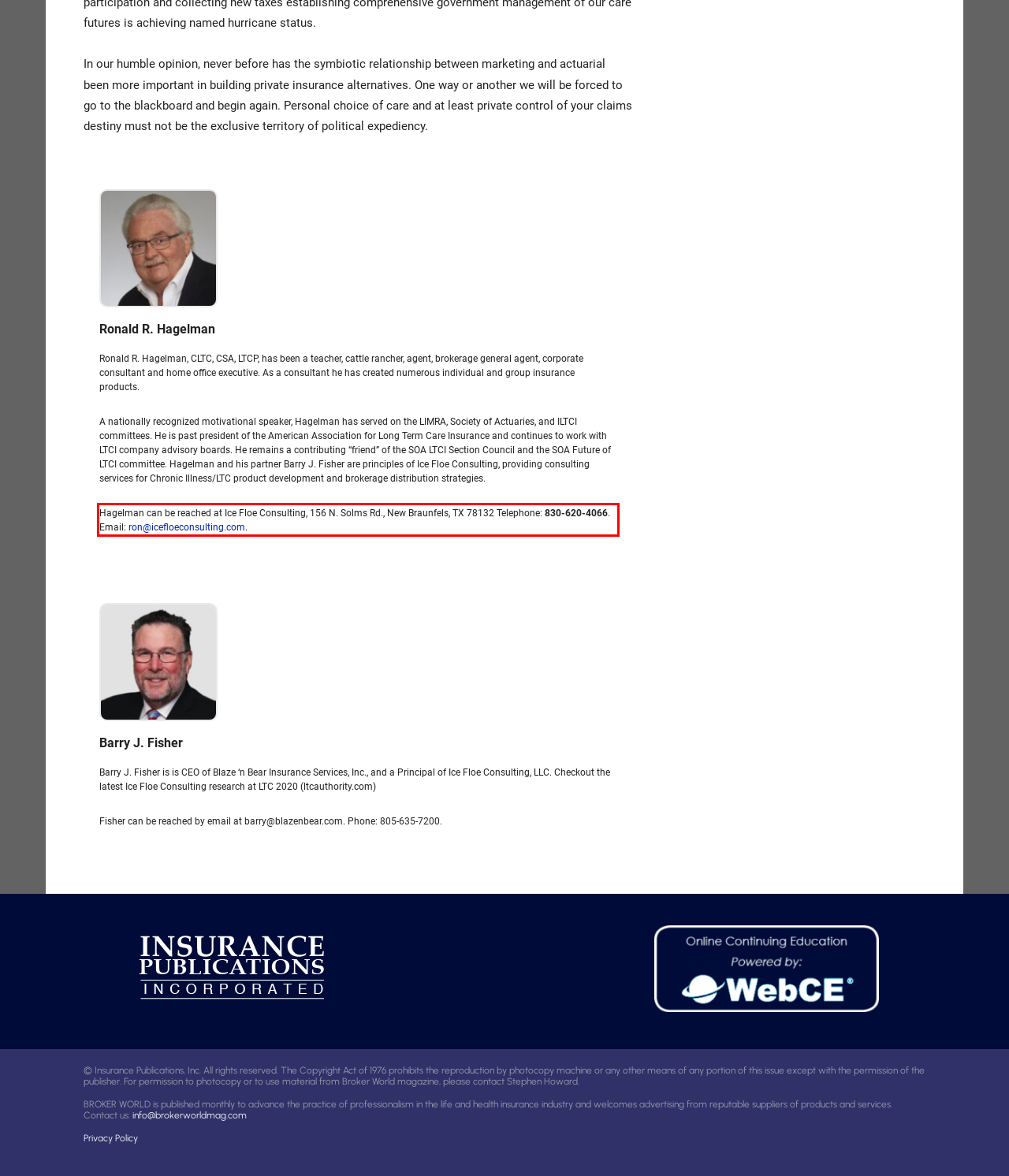Identify the text within the red bounding box on the webpage screenshot and generate the extracted text content.

Hagelman can be reached at Ice Floe Consulting, 156 N. Solms Rd., New Braunfels, TX 78132 Telephone: 830-620-4066. Email: ron@icefloeconsulting.com.